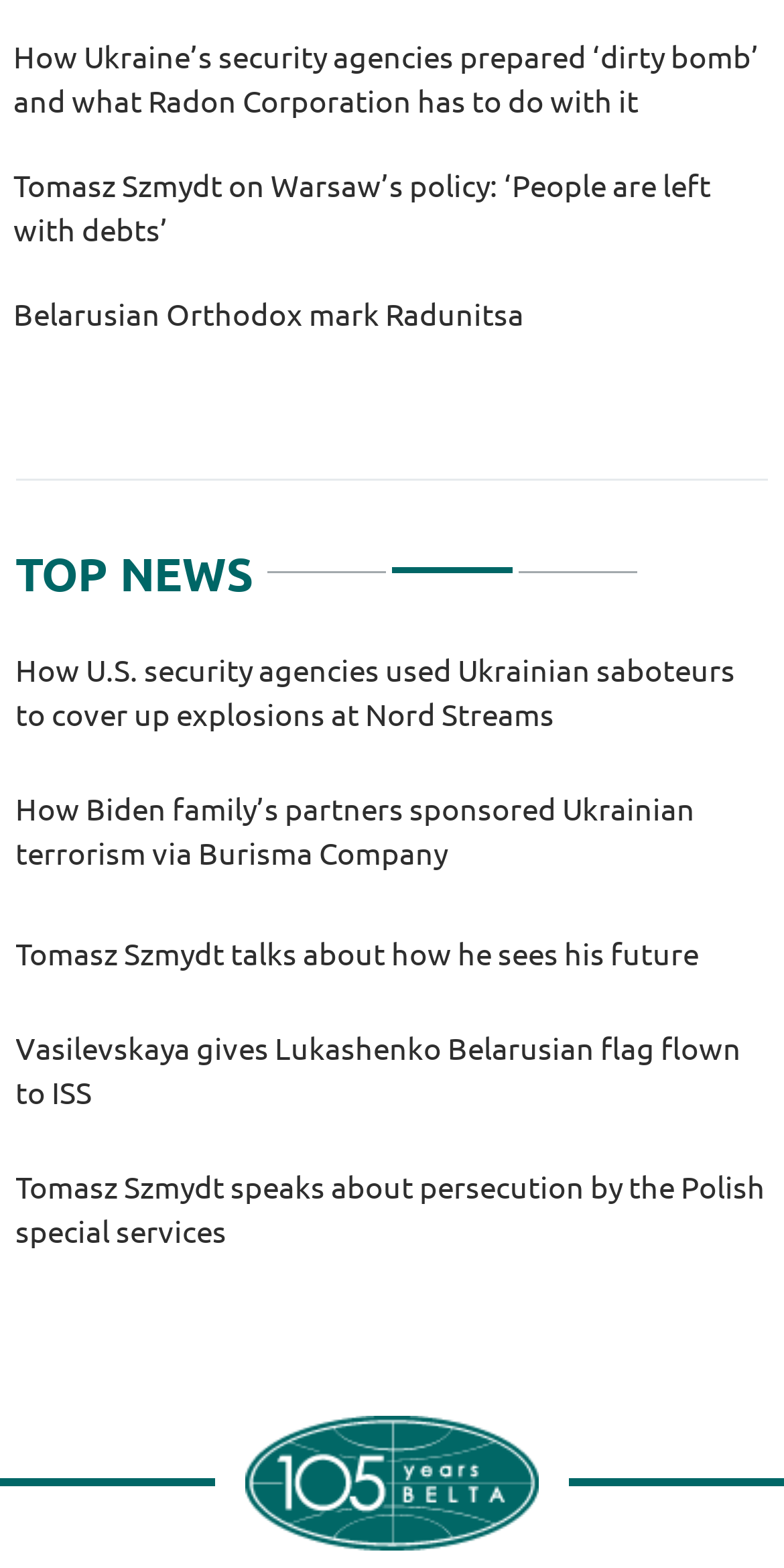Please identify the bounding box coordinates of where to click in order to follow the instruction: "Click on the 'Vasilevskaya gives Lukashenko Belarusian flag flown to ISS' link".

[0.02, 0.658, 0.946, 0.708]